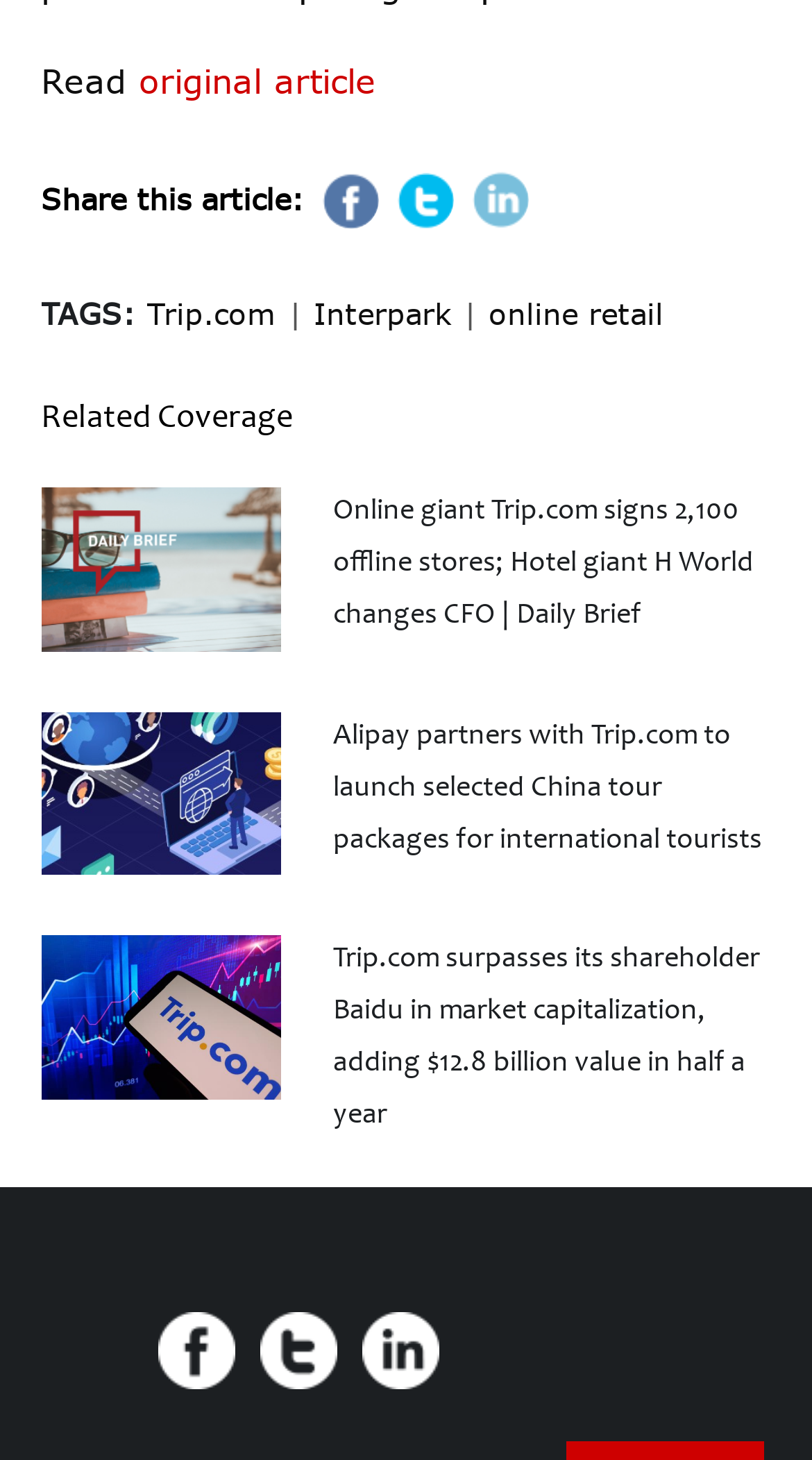Provide the bounding box coordinates for the area that should be clicked to complete the instruction: "Read the original article".

[0.171, 0.041, 0.463, 0.07]